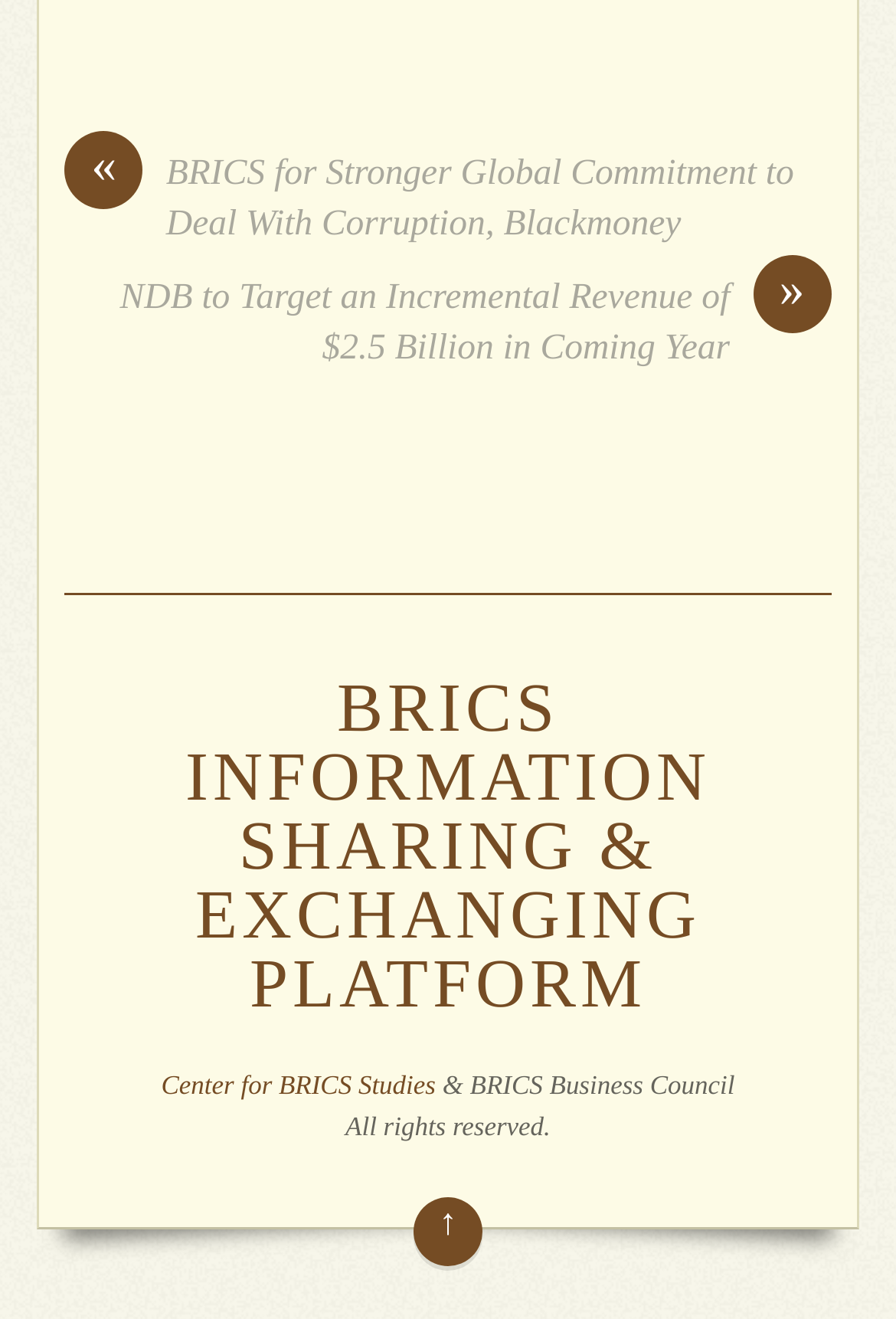What is the purpose of the '↑' link?
Examine the webpage screenshot and provide an in-depth answer to the question.

The '↑' link is located at the bottom of the webpage with a bounding box of [0.461, 0.908, 0.538, 0.961]. It is likely used to navigate back to the top of the webpage.